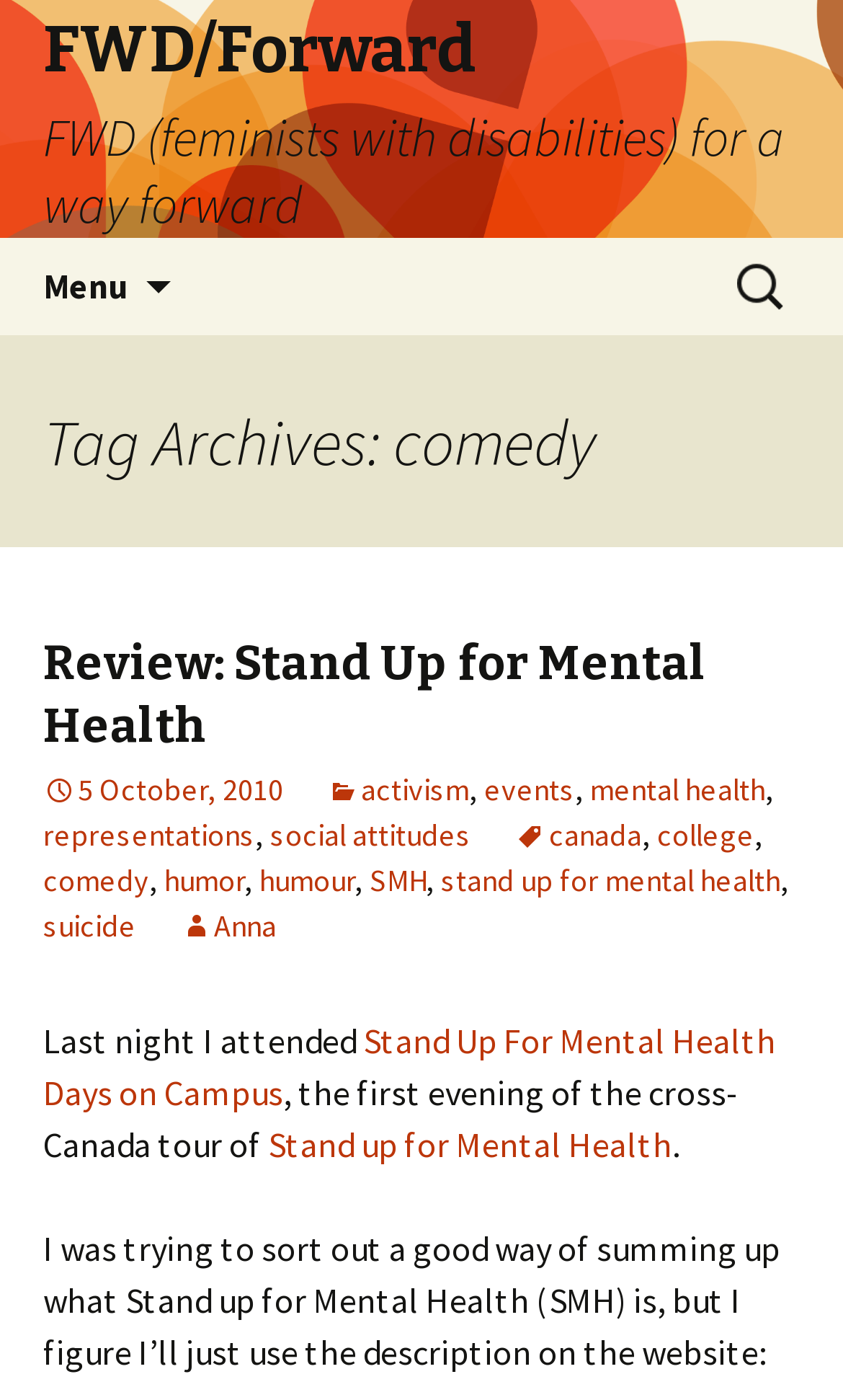Give an extensive and precise description of the webpage.

The webpage appears to be a blog post or article about a comedy event related to mental health. At the top of the page, there is a heading that reads "FWD/Forward" and a link to the website's main page. Below this, there is a menu button and a "Skip to content" link.

The main content of the page is divided into sections. The first section has a heading that reads "Tag Archives: comedy" and appears to be a summary or introduction to the article. Below this, there is a section with a heading that reads "Review: Stand Up for Mental Health" and contains links to related topics such as activism, events, and mental health.

The main article begins below this section, with a series of paragraphs that describe the event "Stand Up For Mental Health Days on Campus". The text is interspersed with links to related topics and tags, such as humor, comedy, and suicide. There are also links to other articles or websites, including one to the website of the event.

Throughout the page, there are several links to related topics and tags, which are arranged in a hierarchical structure. The links are grouped into categories, with some links appearing below others in a nested structure. The page also contains several static text elements, which provide additional context and information about the event.

Overall, the webpage appears to be a blog post or article about a comedy event related to mental health, with links to related topics and tags, as well as additional information and context about the event.